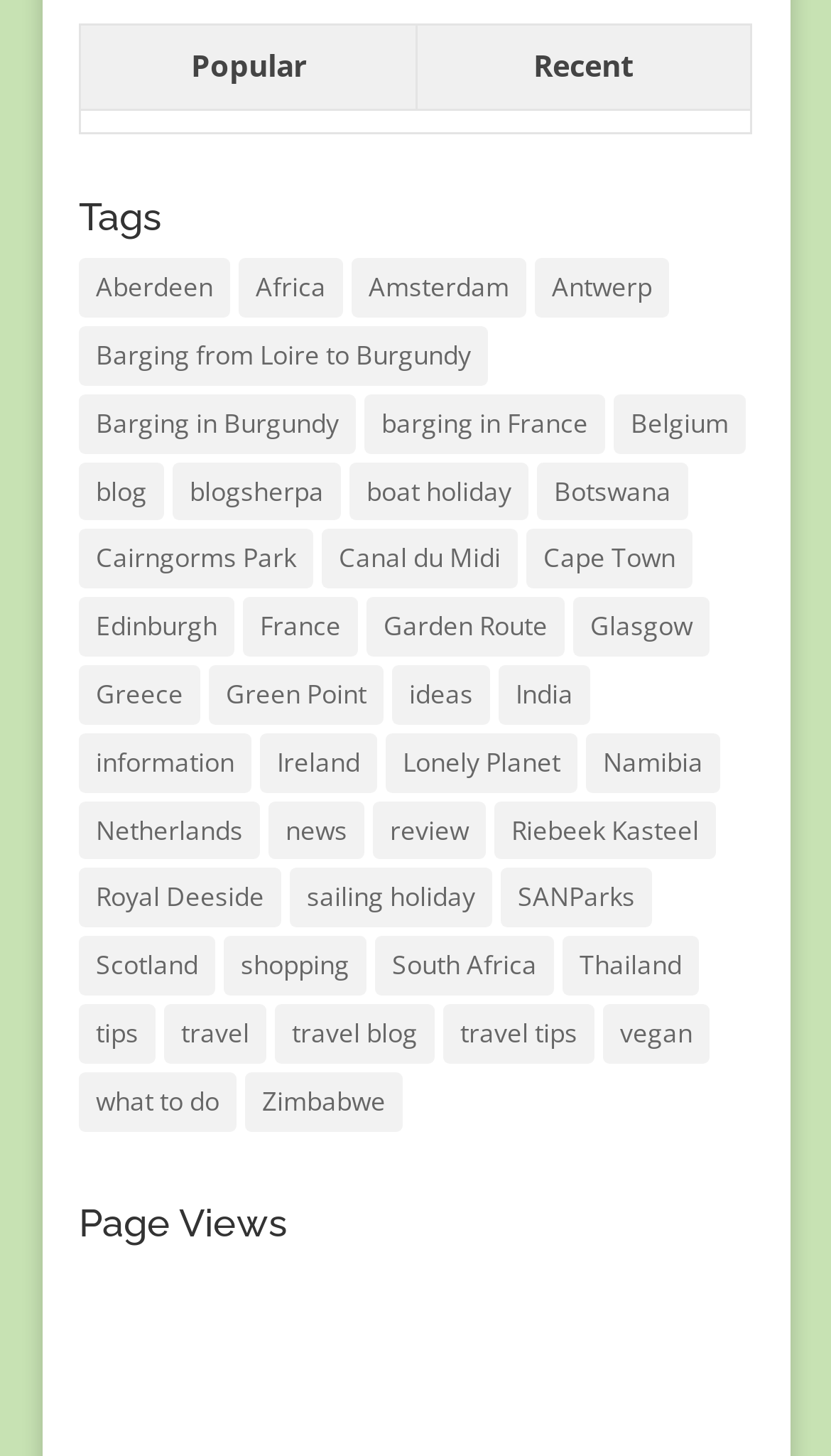Please determine the bounding box coordinates of the element's region to click in order to carry out the following instruction: "Click on the 'Popular' link". The coordinates should be four float numbers between 0 and 1, i.e., [left, top, right, bottom].

[0.098, 0.017, 0.5, 0.076]